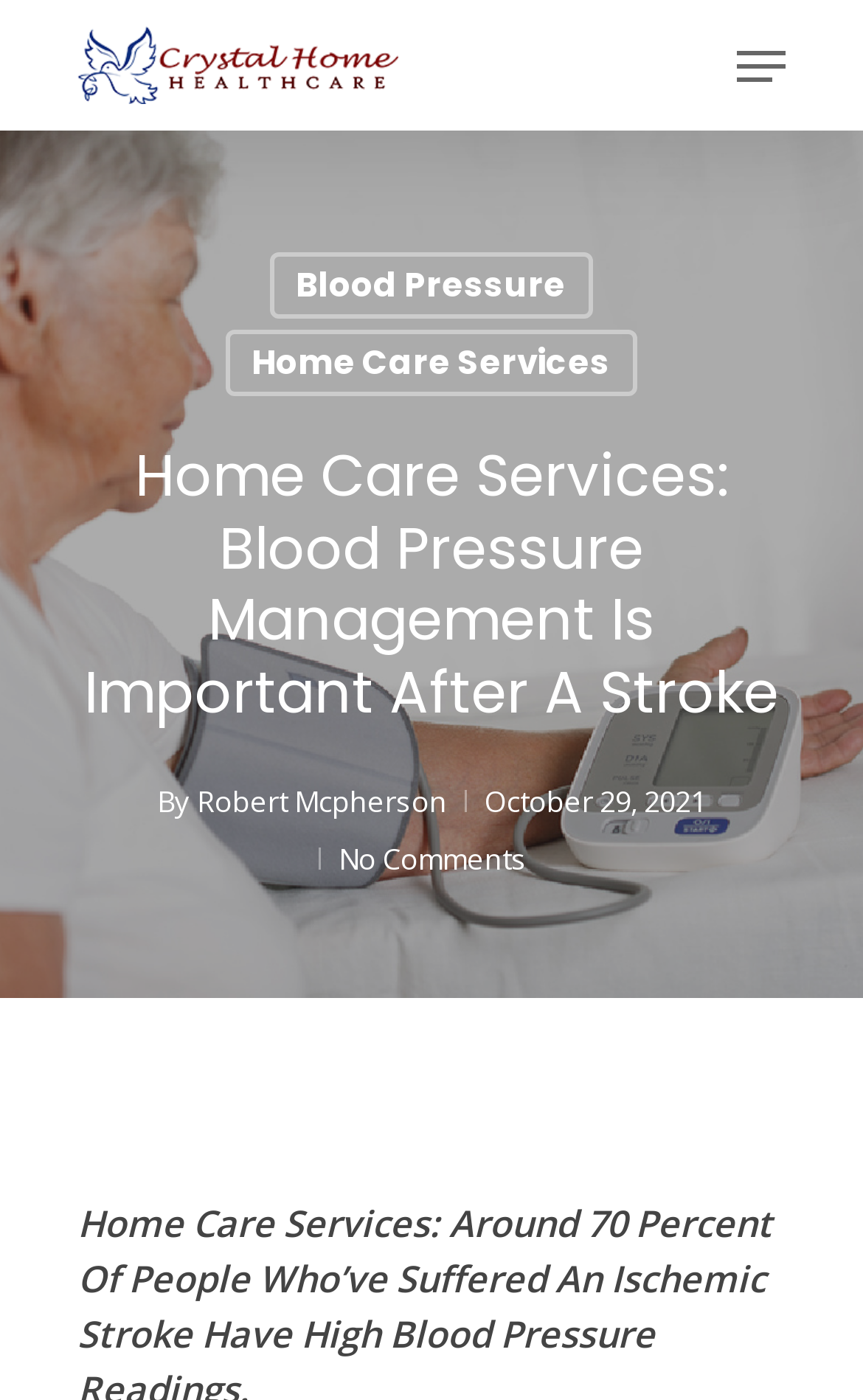Give a one-word or short phrase answer to this question: 
What is the main topic of the navigation menu?

Blood Pressure